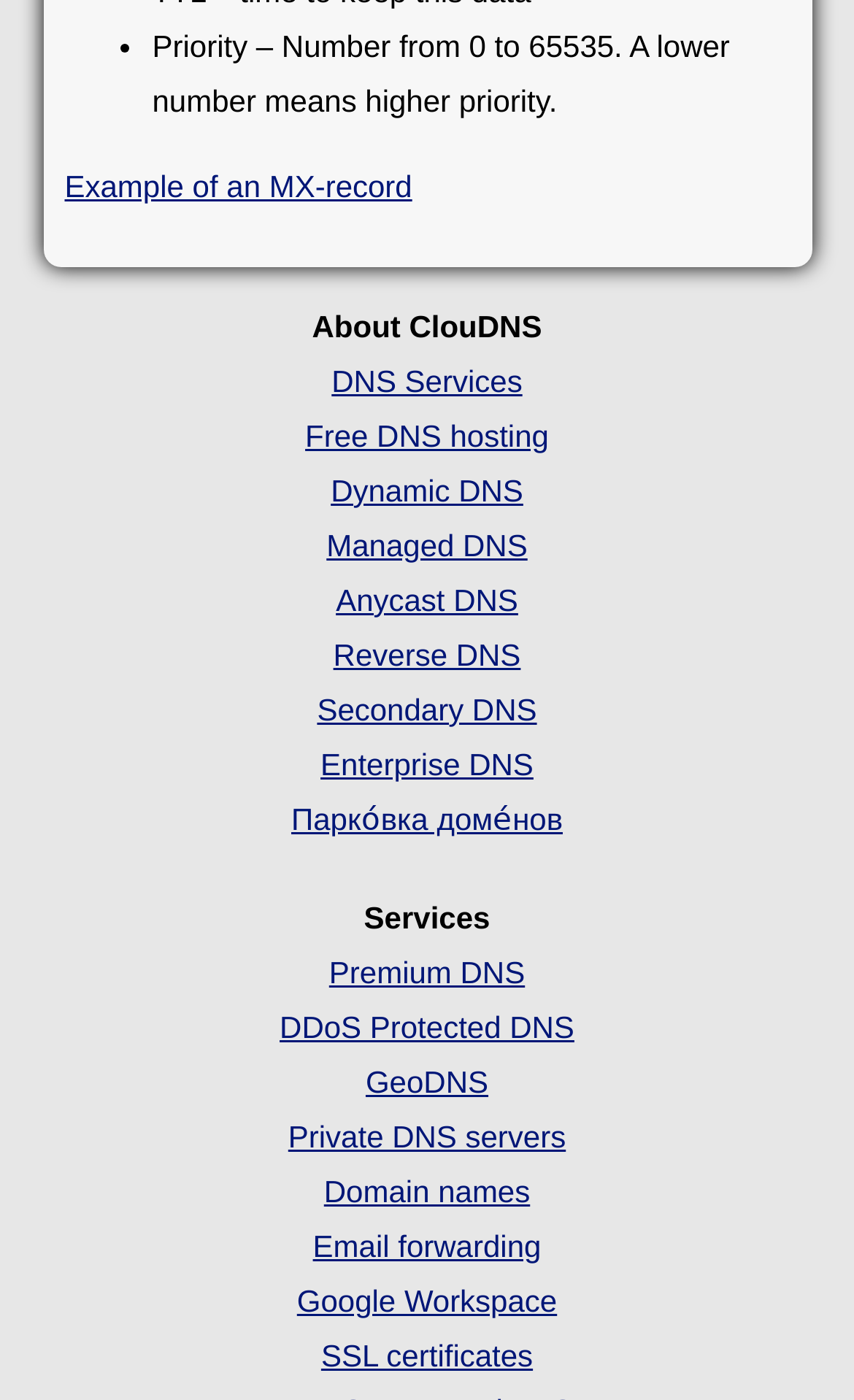Please answer the following question using a single word or phrase: 
How many links are there under 'Services'?

7